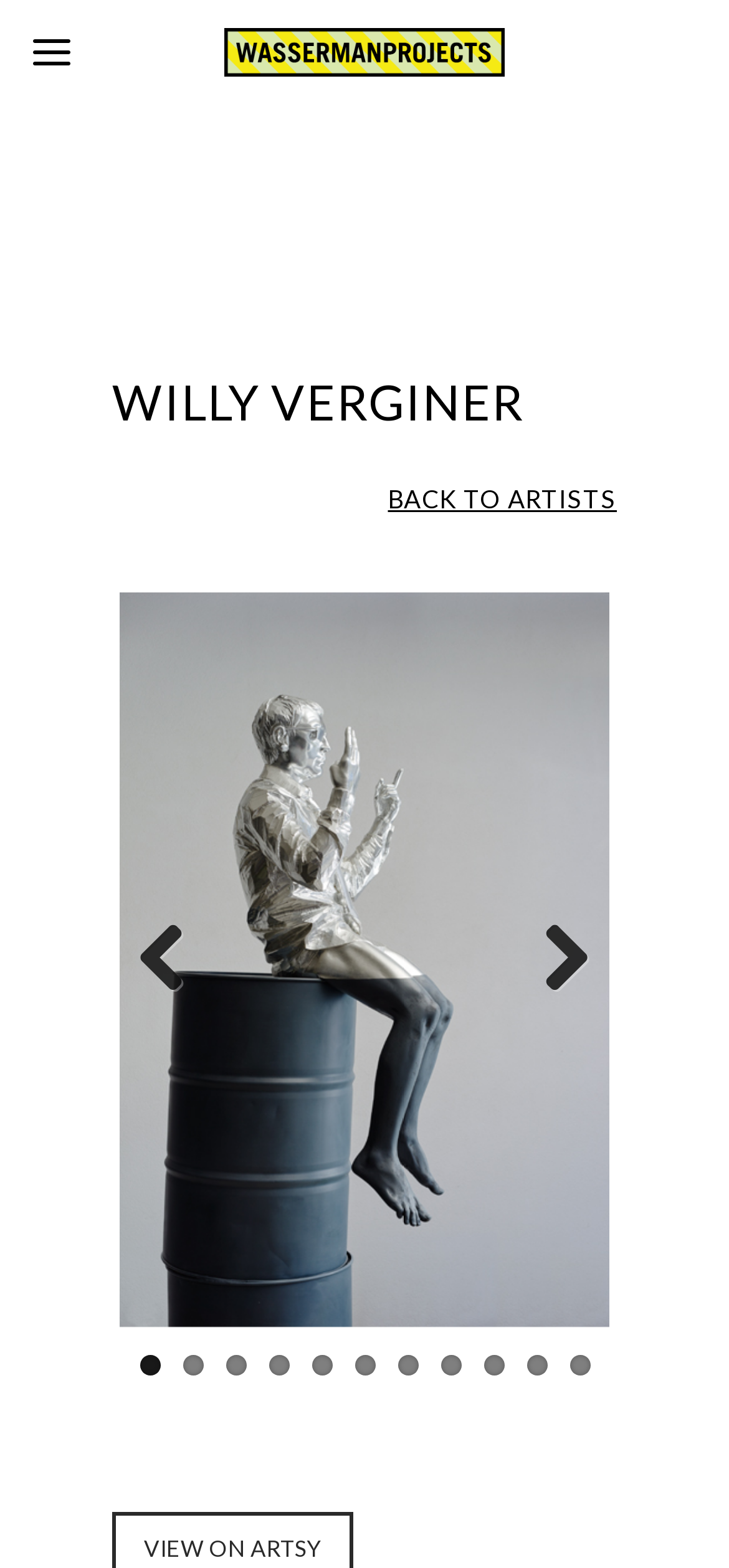Determine the bounding box coordinates of the clickable element to complete this instruction: "Click on the 'Previous' button". Provide the coordinates in the format of four float numbers between 0 and 1, [left, top, right, bottom].

[0.19, 0.589, 0.292, 0.636]